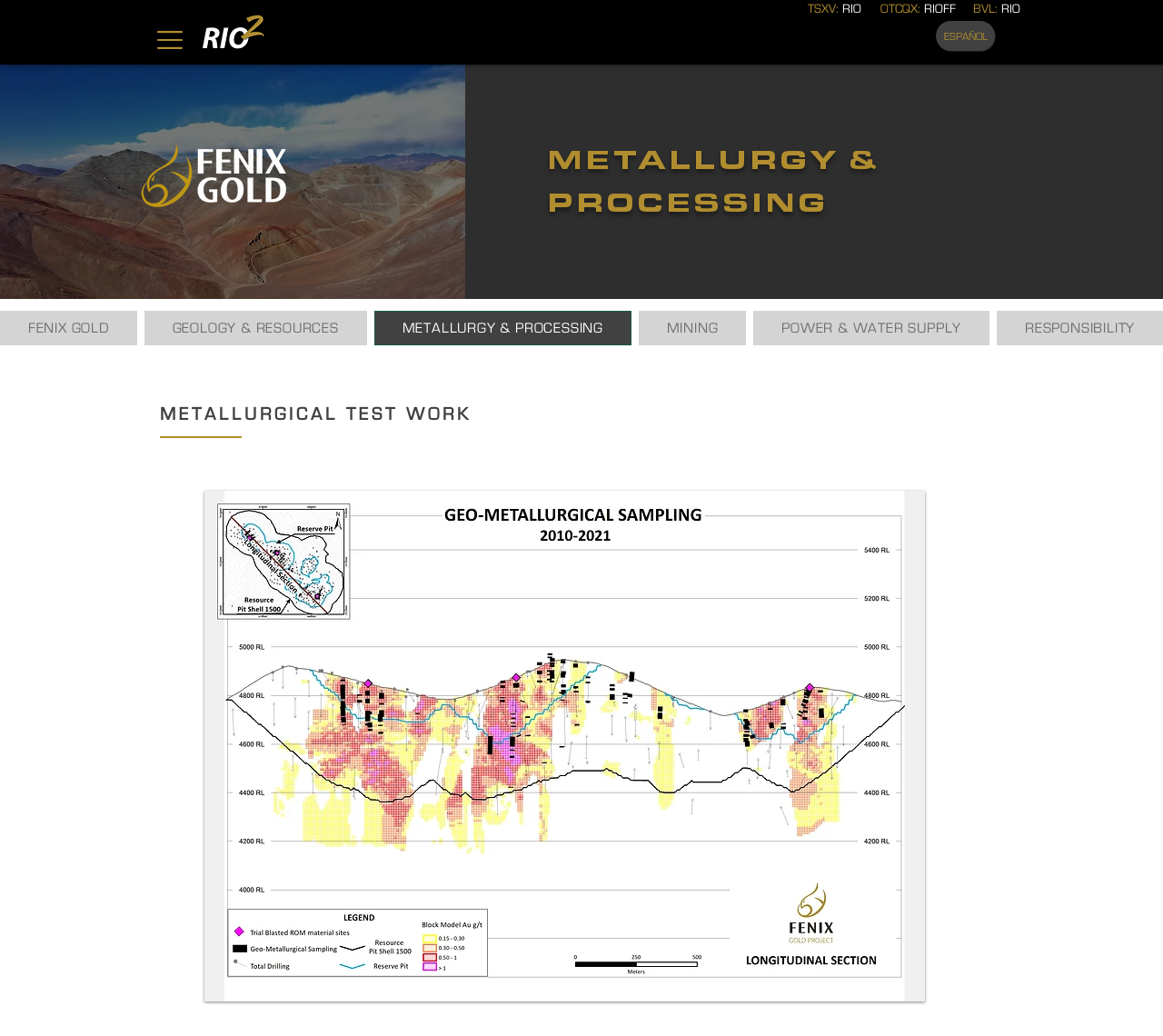Provide a brief response using a word or short phrase to this question:
What is the type of content in the 'Slide show gallery' region?

Images